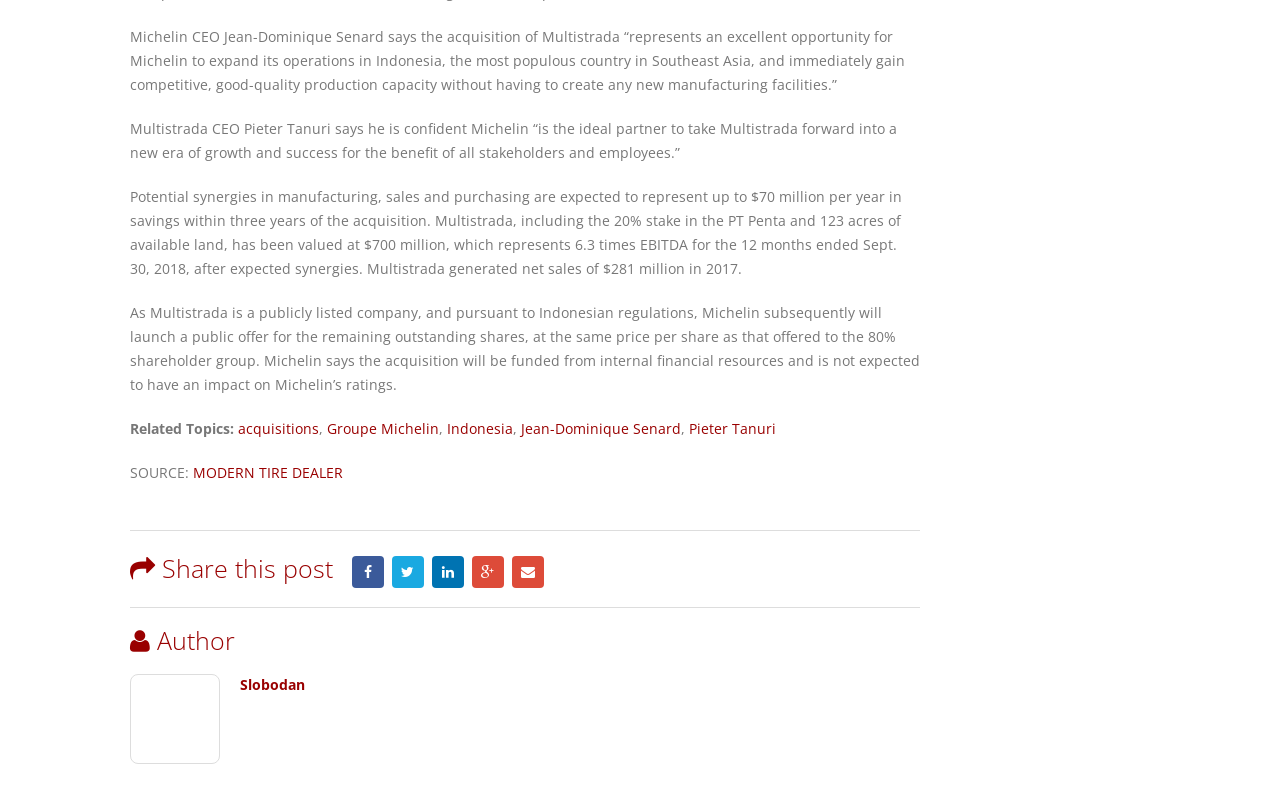Please find the bounding box coordinates of the section that needs to be clicked to achieve this instruction: "Read more about acquisitions".

[0.186, 0.519, 0.249, 0.542]